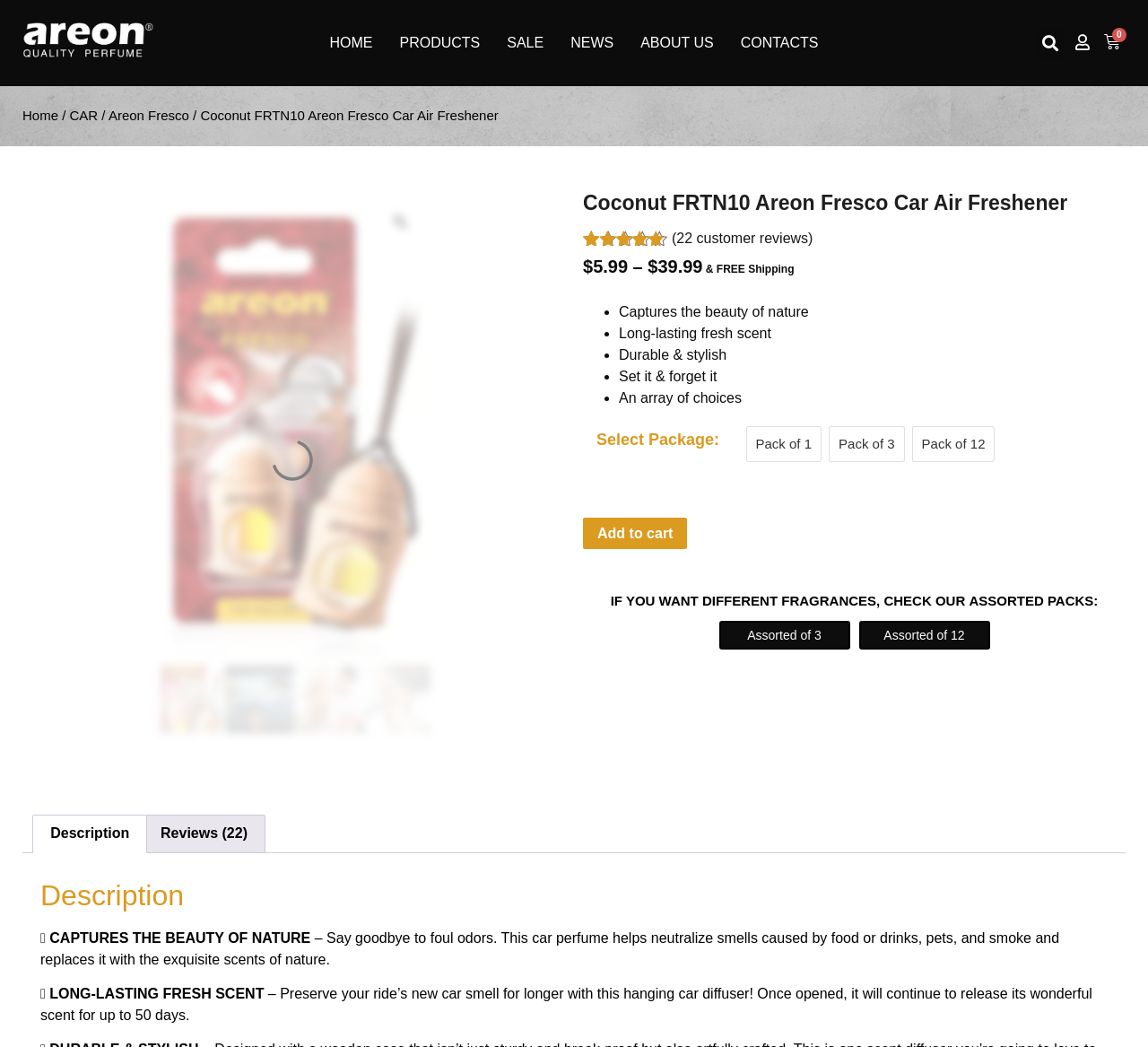Observe the image and answer the following question in detail: How long does the fresh scent last?

I found the duration of the fresh scent by looking at the static text element with the description 'Once opened, it will continue to release its wonderful scent for up to 50 days.' which is located in the description section of the webpage.